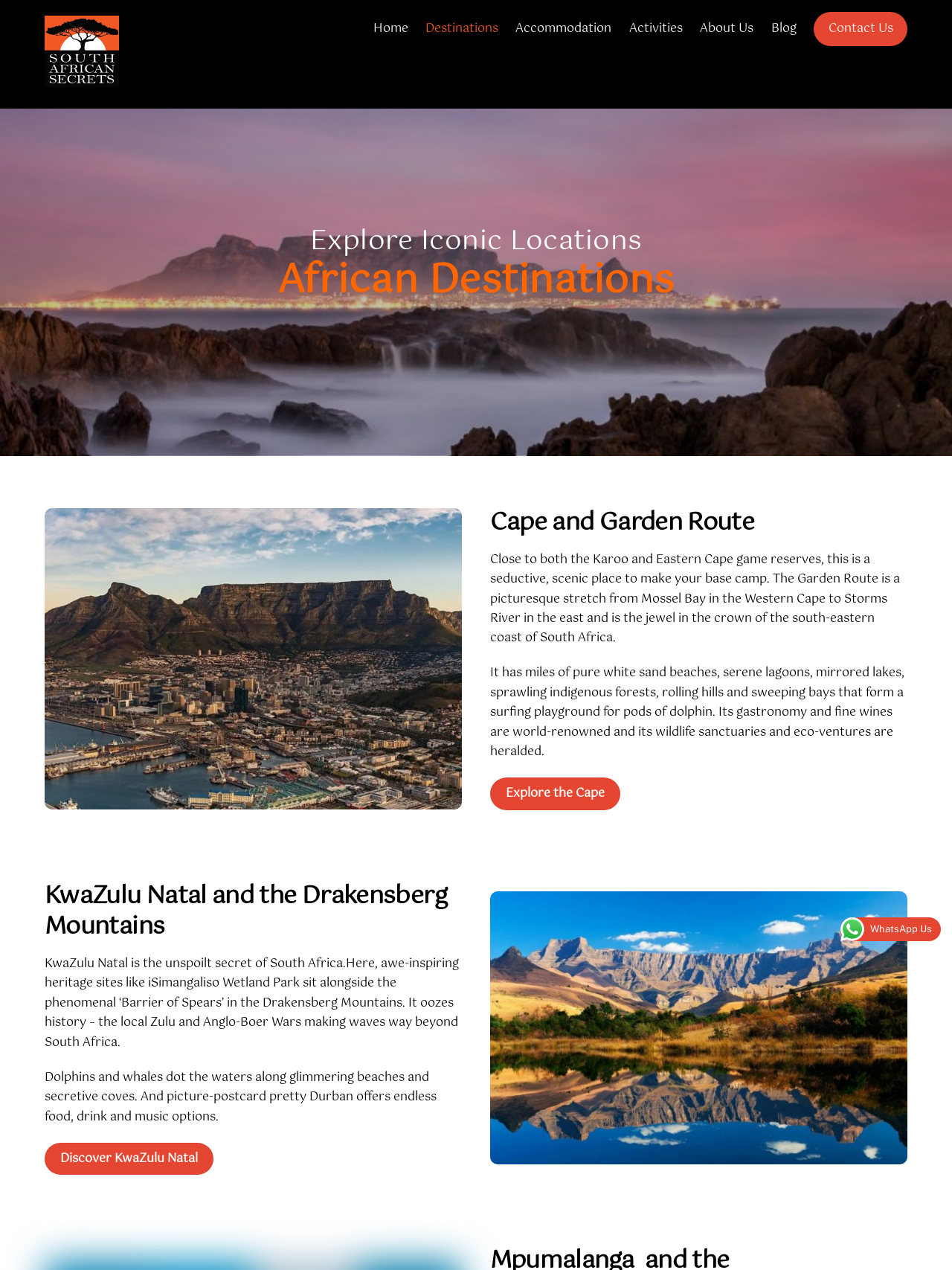What is the name of the mountain range mentioned on the webpage?
Using the information from the image, answer the question thoroughly.

The webpage mentions 'KwaZulu Natal and the Drakensberg Mountains' as one of the destinations, indicating that the Drakensberg Mountains are a notable feature of this region.